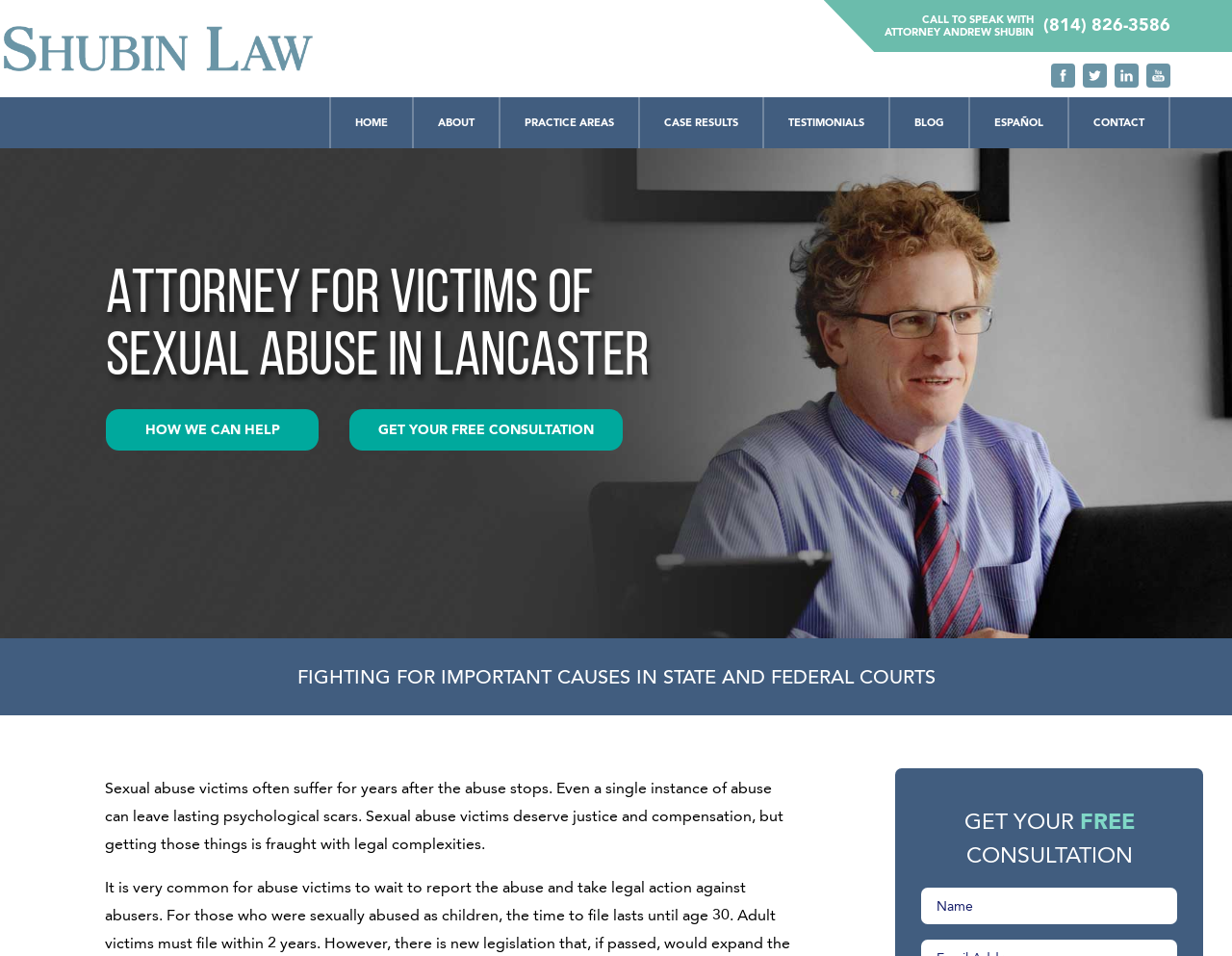Find the bounding box coordinates of the clickable area required to complete the following action: "Click the 'CONTACT' link".

[0.868, 0.101, 0.949, 0.155]